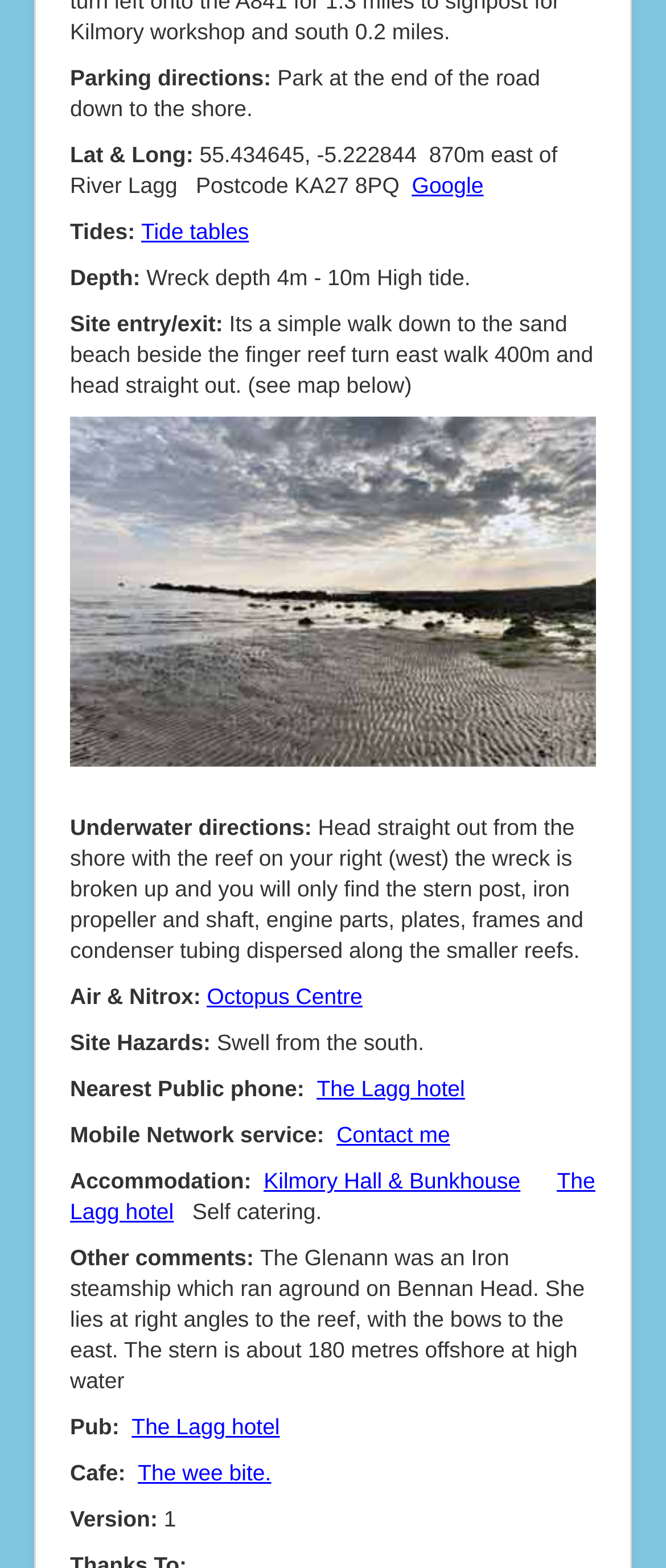For the element described, predict the bounding box coordinates as (top-left x, top-left y, bottom-right x, bottom-right y). All values should be between 0 and 1. Element description: The Lagg hotel

[0.105, 0.745, 0.894, 0.781]